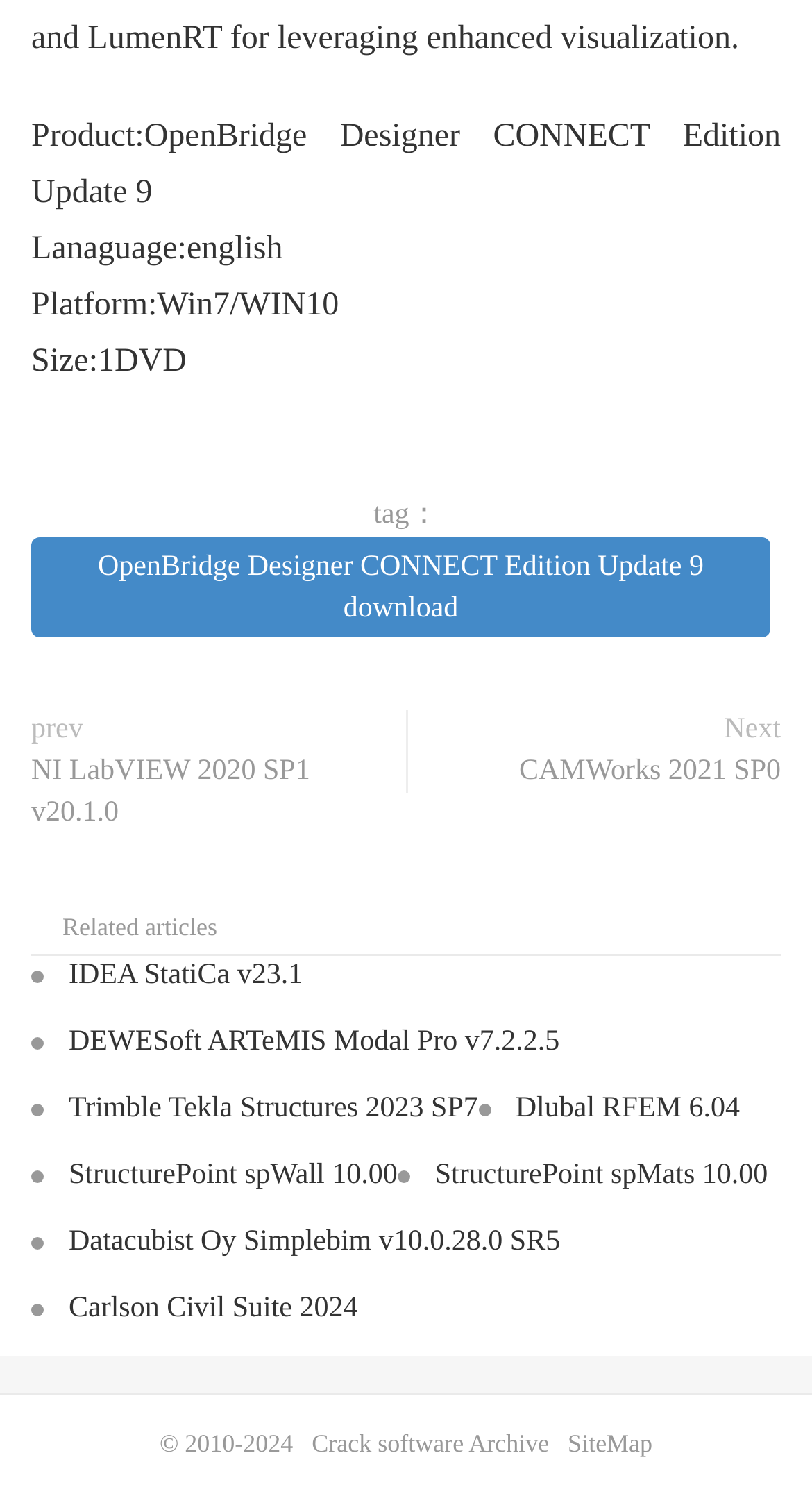Using the format (top-left x, top-left y, bottom-right x, bottom-right y), and given the element description, identify the bounding box coordinates within the screenshot: Carlson Civil Suite 2024

[0.085, 0.856, 0.441, 0.877]